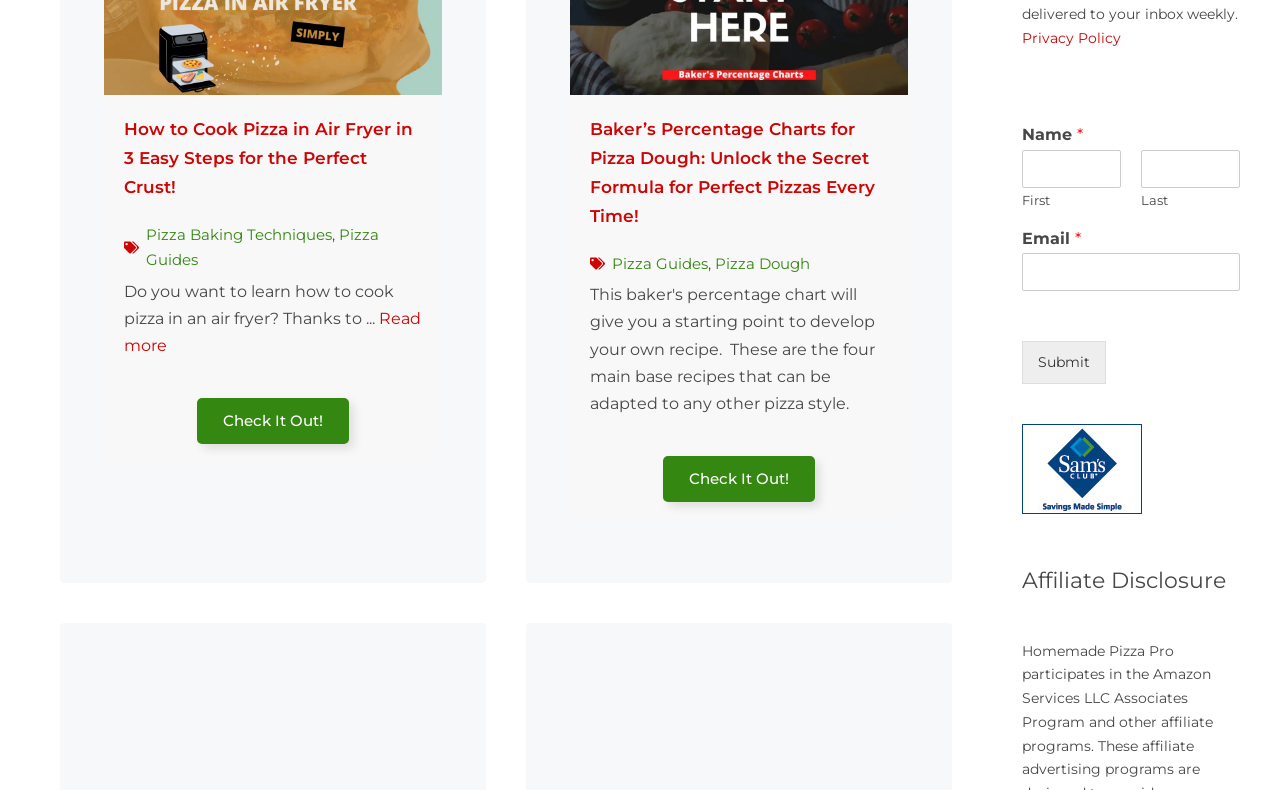Determine the bounding box coordinates of the element that should be clicked to execute the following command: "Visit All Tutorials".

None